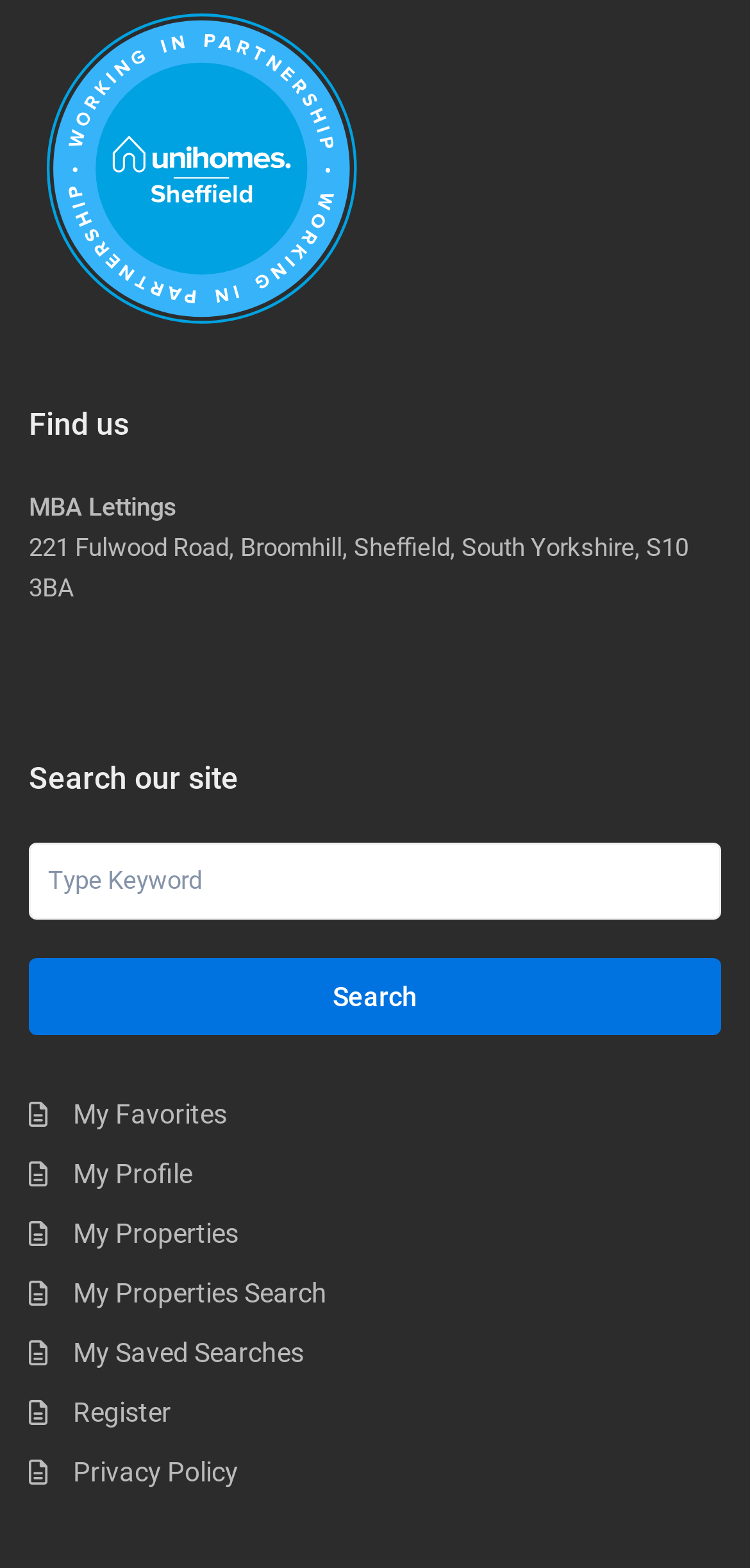Give a one-word or one-phrase response to the question:
How many links are available in the bottom section?

9